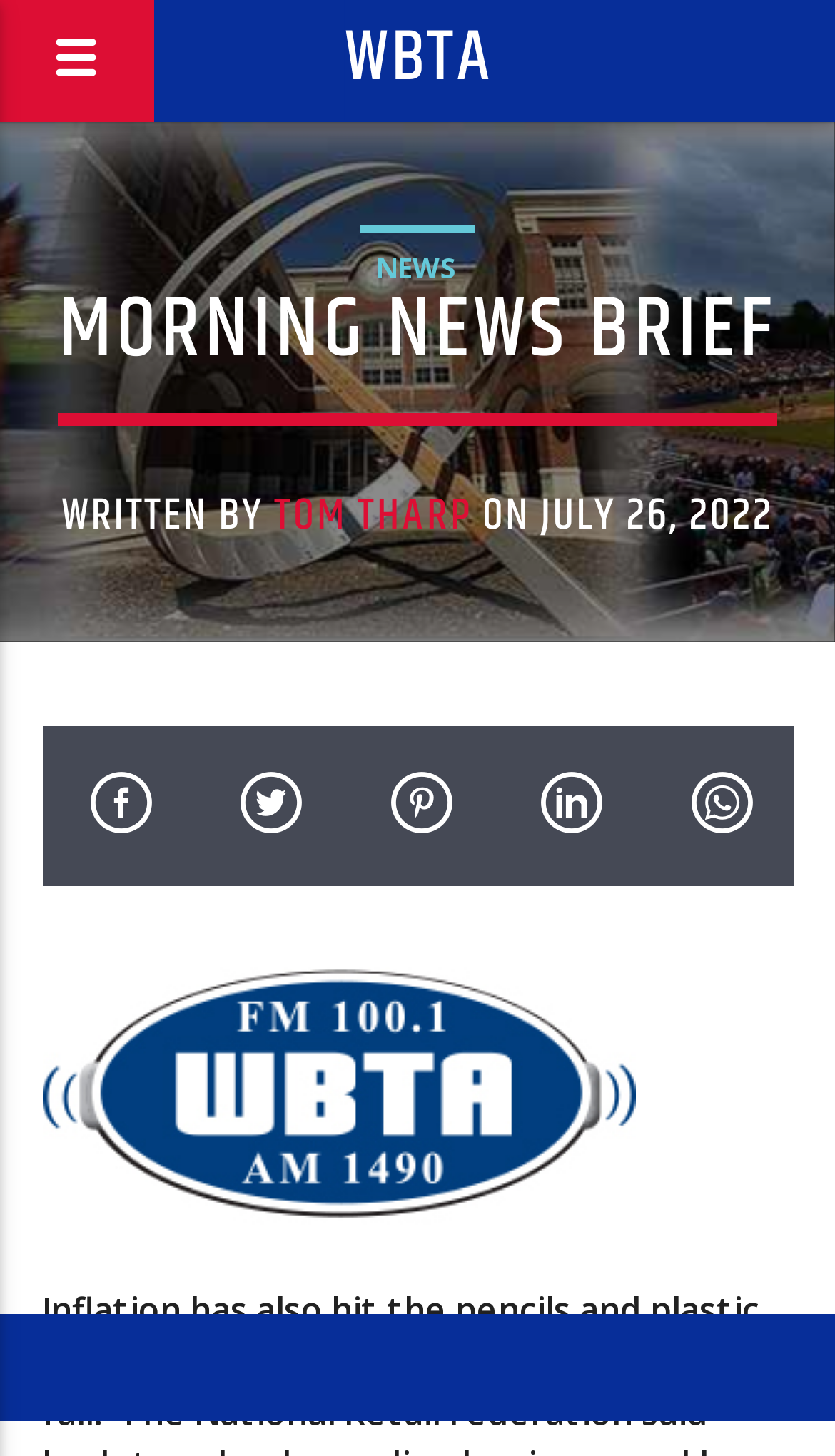How many links are there in the top section? Refer to the image and provide a one-word or short phrase answer.

2